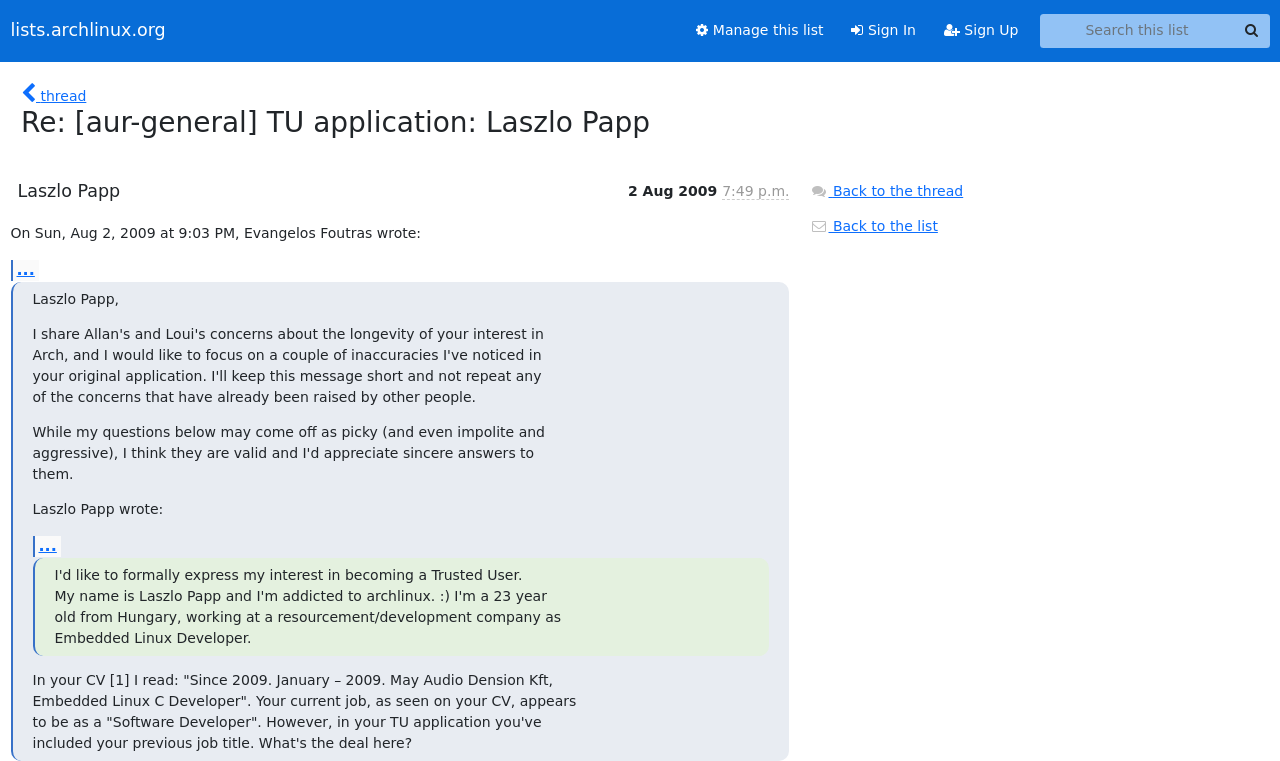Please identify the bounding box coordinates of the area I need to click to accomplish the following instruction: "Manage this list".

[0.533, 0.017, 0.654, 0.063]